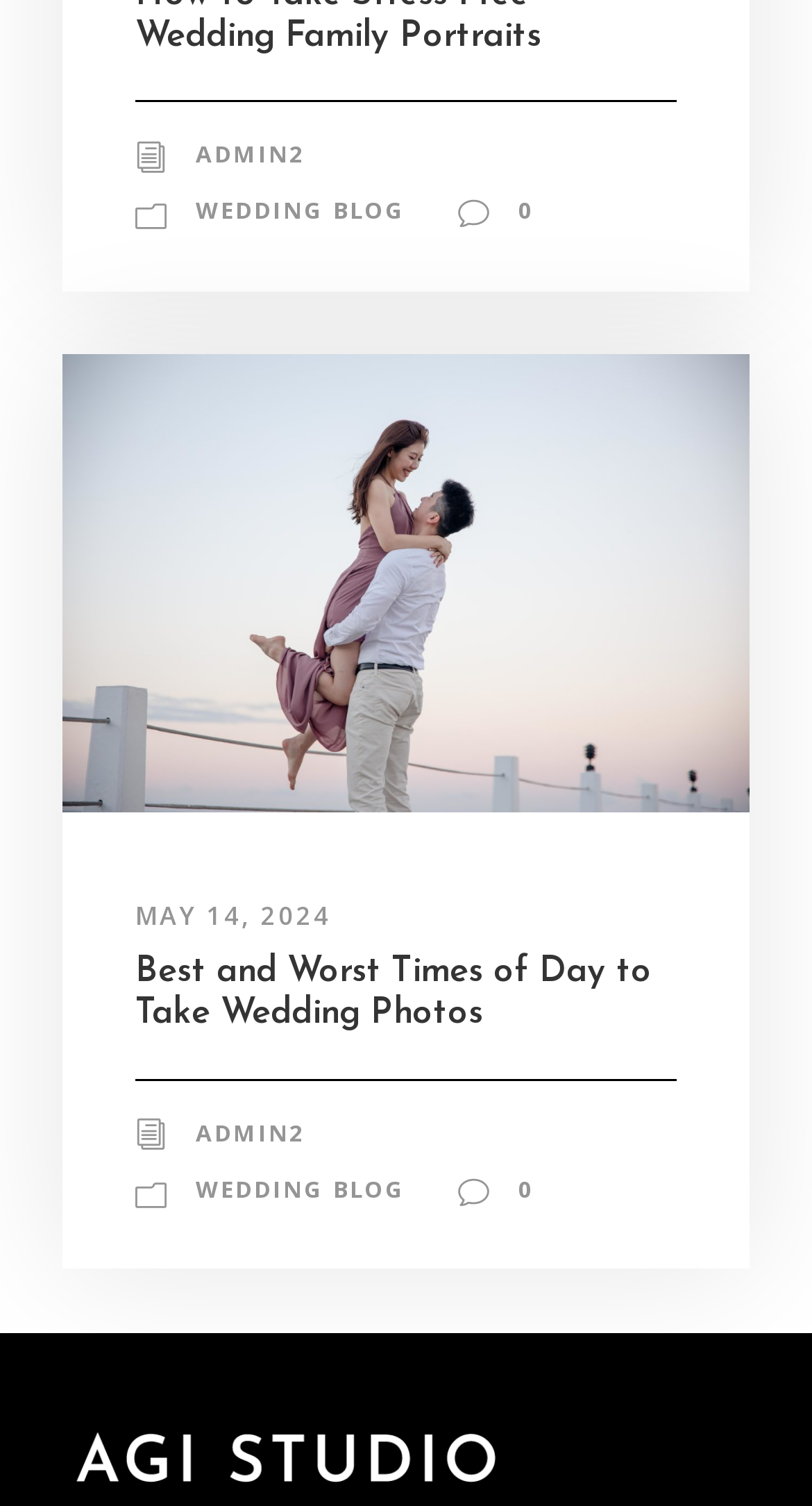Give a succinct answer to this question in a single word or phrase: 
What is the date mentioned on the webpage?

MAY 14, 2024